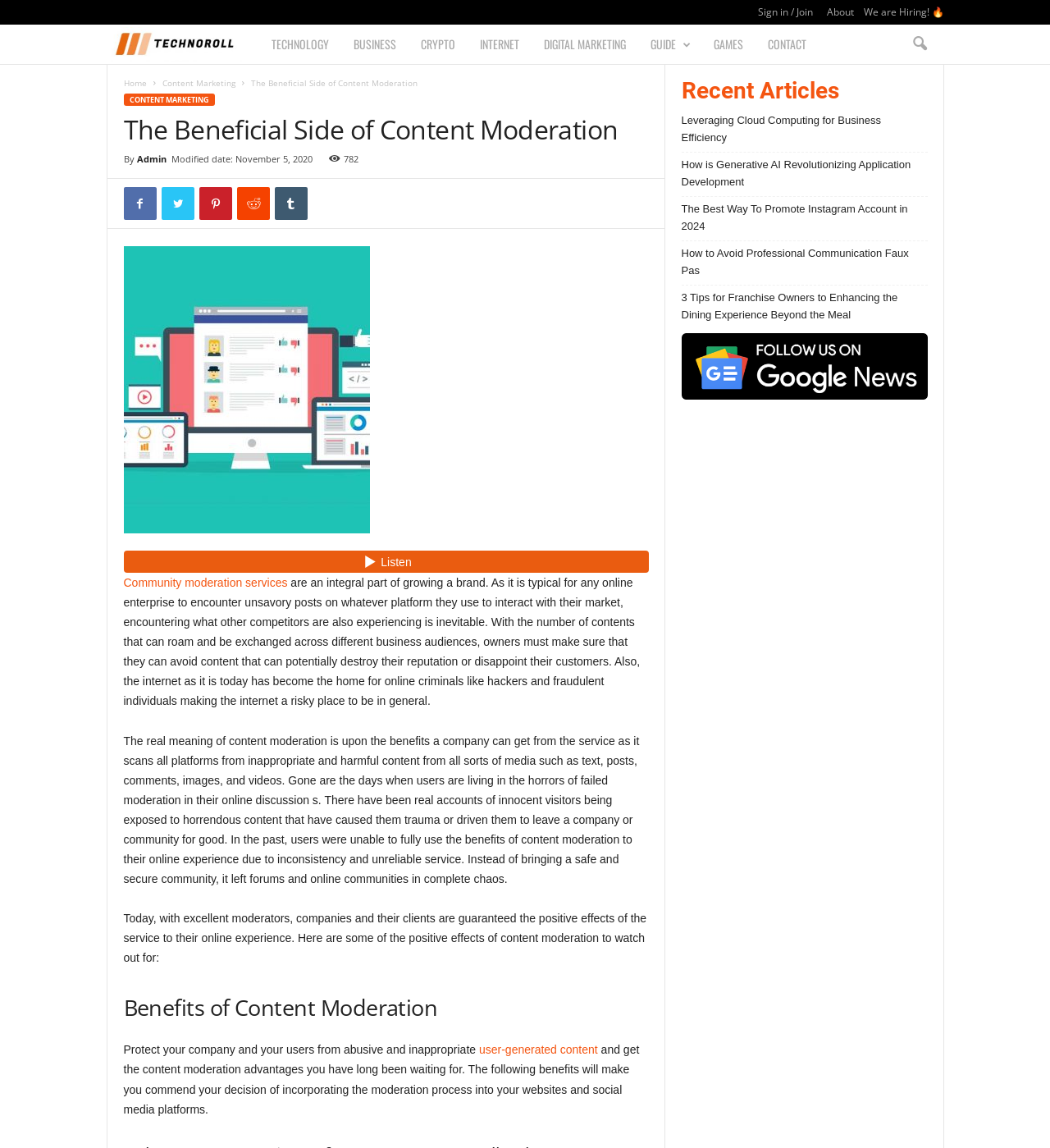Locate and provide the bounding box coordinates for the HTML element that matches this description: "We are Hiring! 🔥".

[0.822, 0.004, 0.899, 0.016]